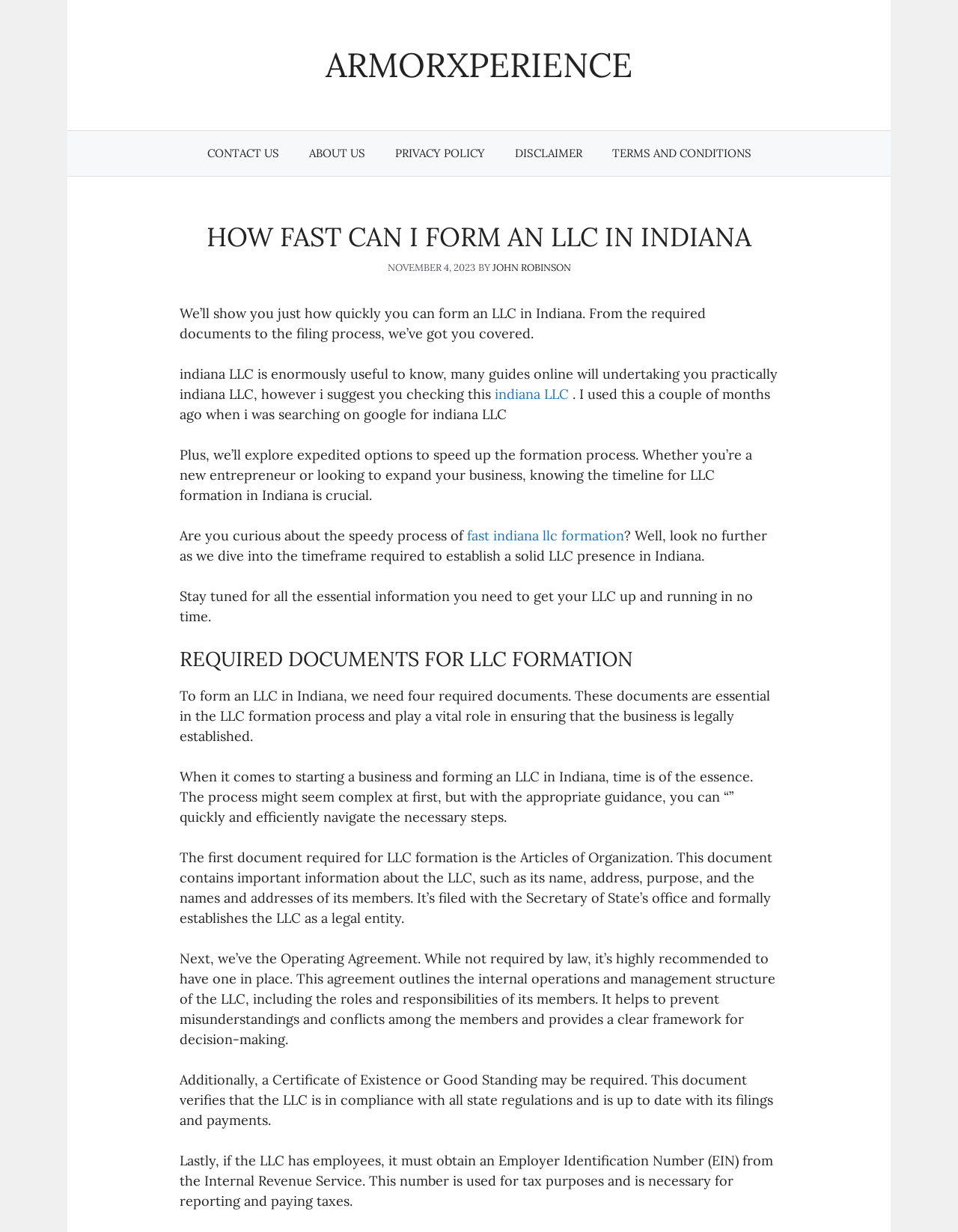Observe the image and answer the following question in detail: What is the purpose of the Operating Agreement?

The Operating Agreement is a document that outlines the internal operations and management structure of the LLC, including the roles and responsibilities of its members. It helps to prevent misunderstandings and conflicts among the members and provides a clear framework for decision-making.